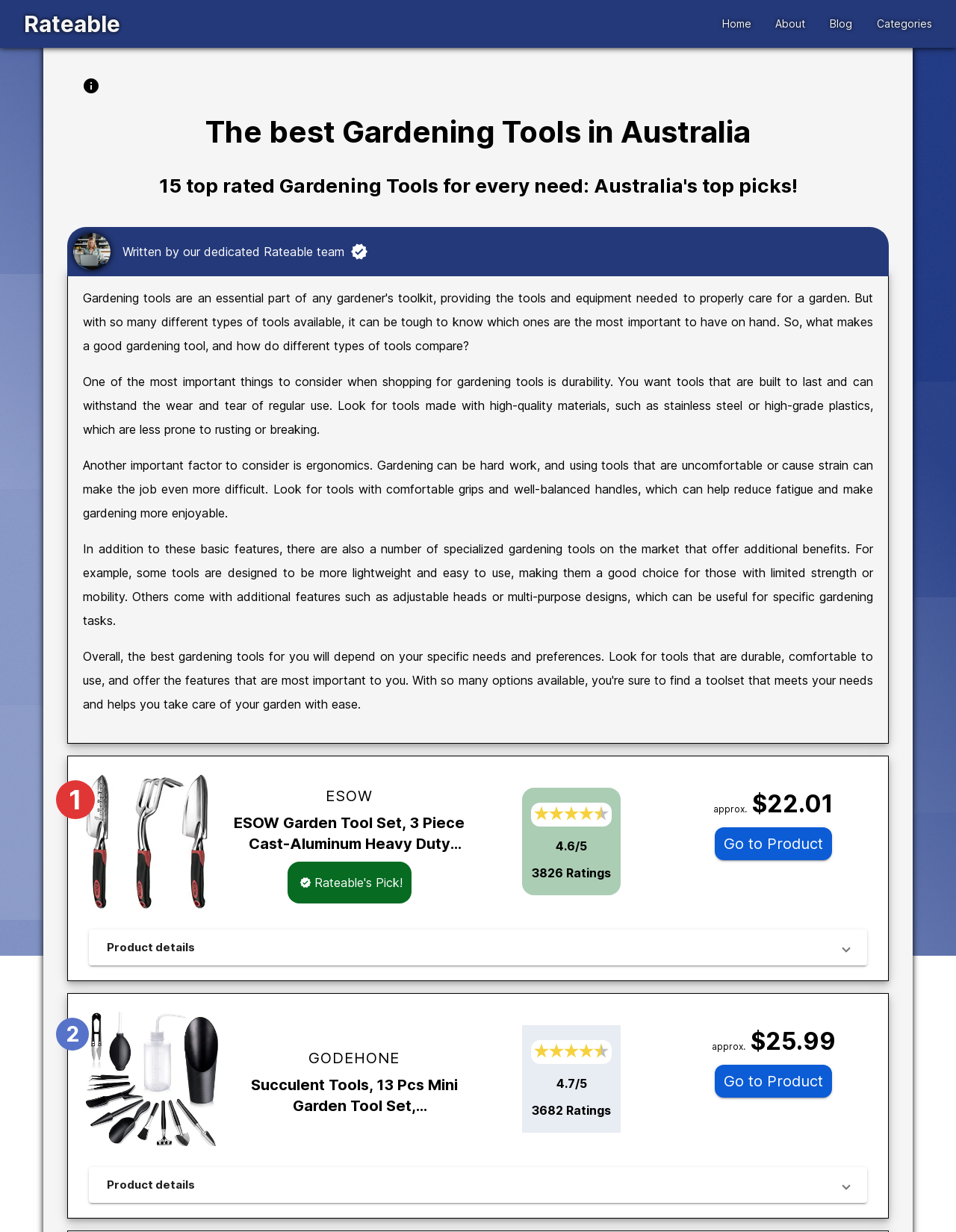Find the bounding box coordinates of the element's region that should be clicked in order to follow the given instruction: "Click on the 'Rateable' link". The coordinates should consist of four float numbers between 0 and 1, i.e., [left, top, right, bottom].

[0.012, 0.005, 0.138, 0.034]